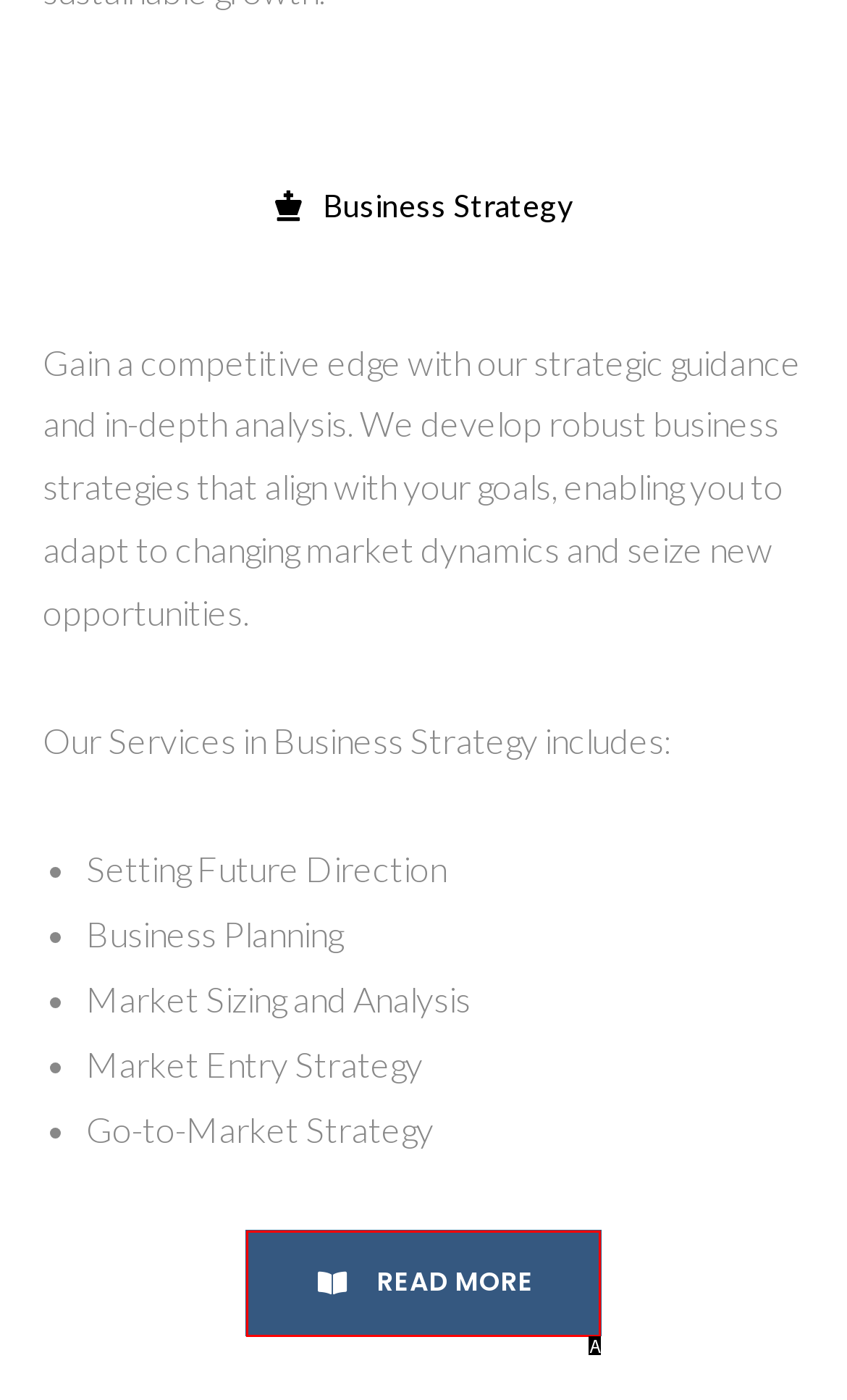Identify the HTML element that best fits the description: Read More. Respond with the letter of the corresponding element.

A